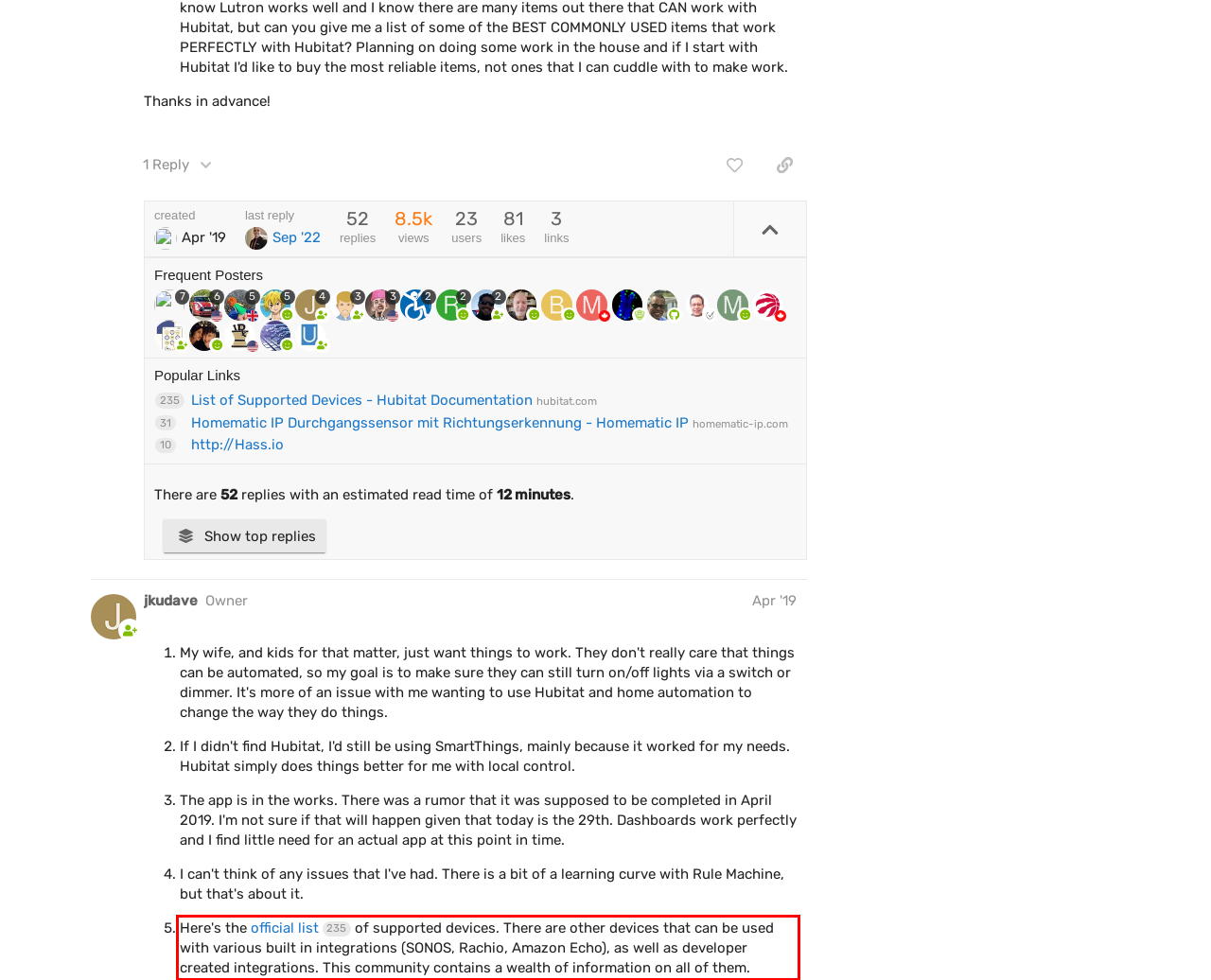Analyze the webpage screenshot and use OCR to recognize the text content in the red bounding box.

Here's the official list 235 of supported devices. There are other devices that can be used with various built in integrations (SONOS, Rachio, Amazon Echo), as well as developer created integrations. This community contains a wealth of information on all of them.